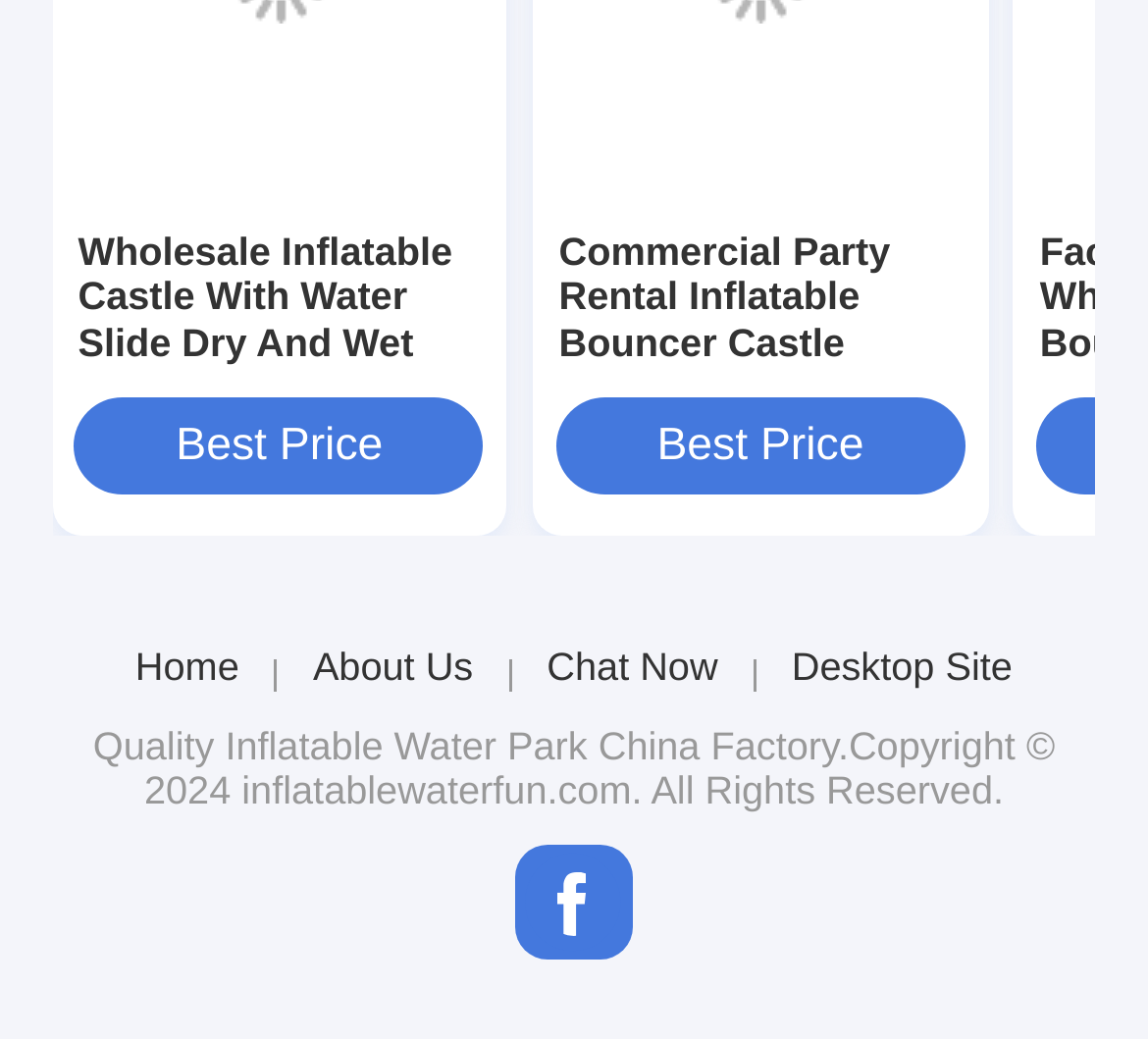Indicate the bounding box coordinates of the element that must be clicked to execute the instruction: "Explore commercial party rental inflatables". The coordinates should be given as four float numbers between 0 and 1, i.e., [left, top, right, bottom].

[0.487, 0.221, 0.838, 0.483]